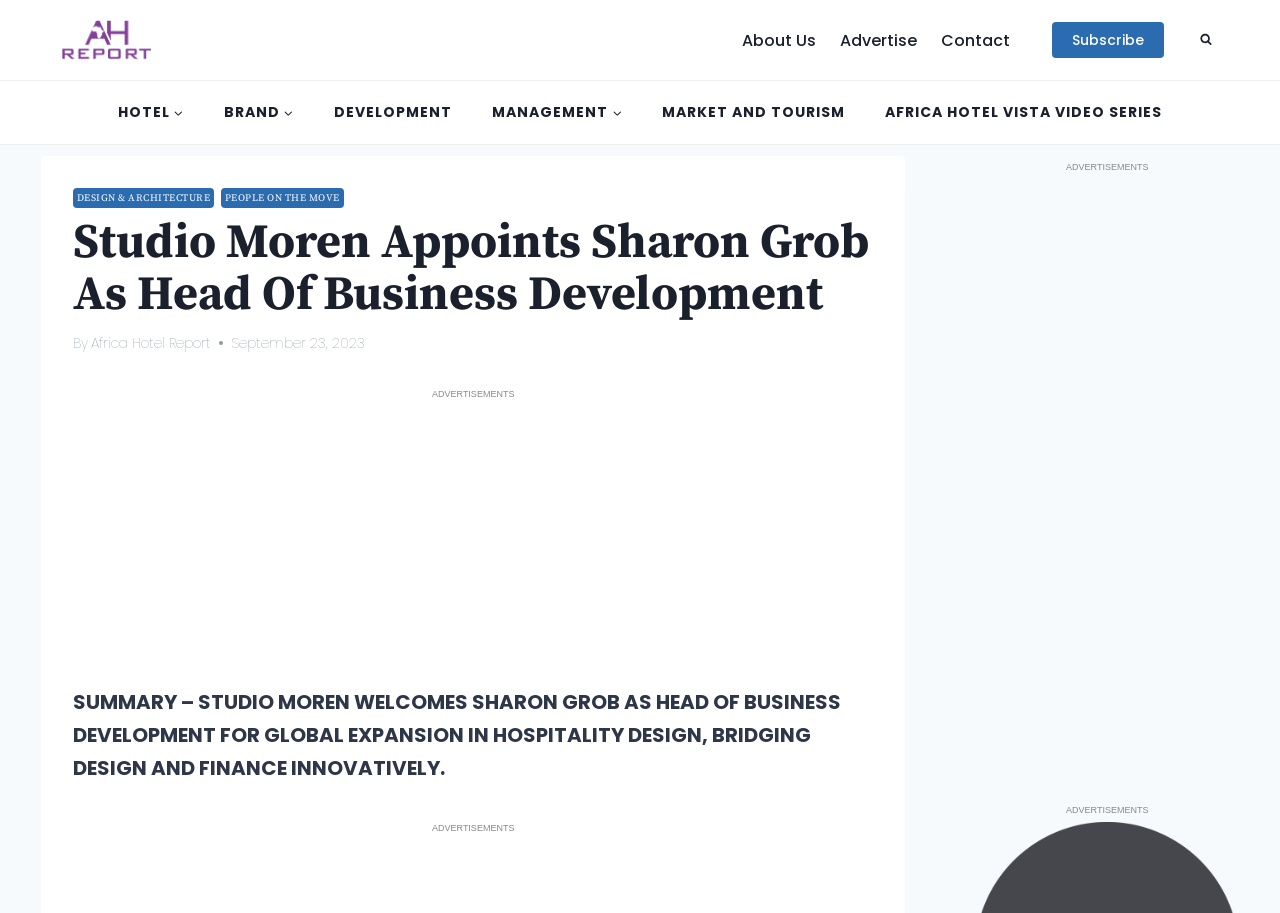Please identify the bounding box coordinates of the region to click in order to complete the task: "Subscribe". The coordinates must be four float numbers between 0 and 1, specified as [left, top, right, bottom].

[0.822, 0.024, 0.909, 0.064]